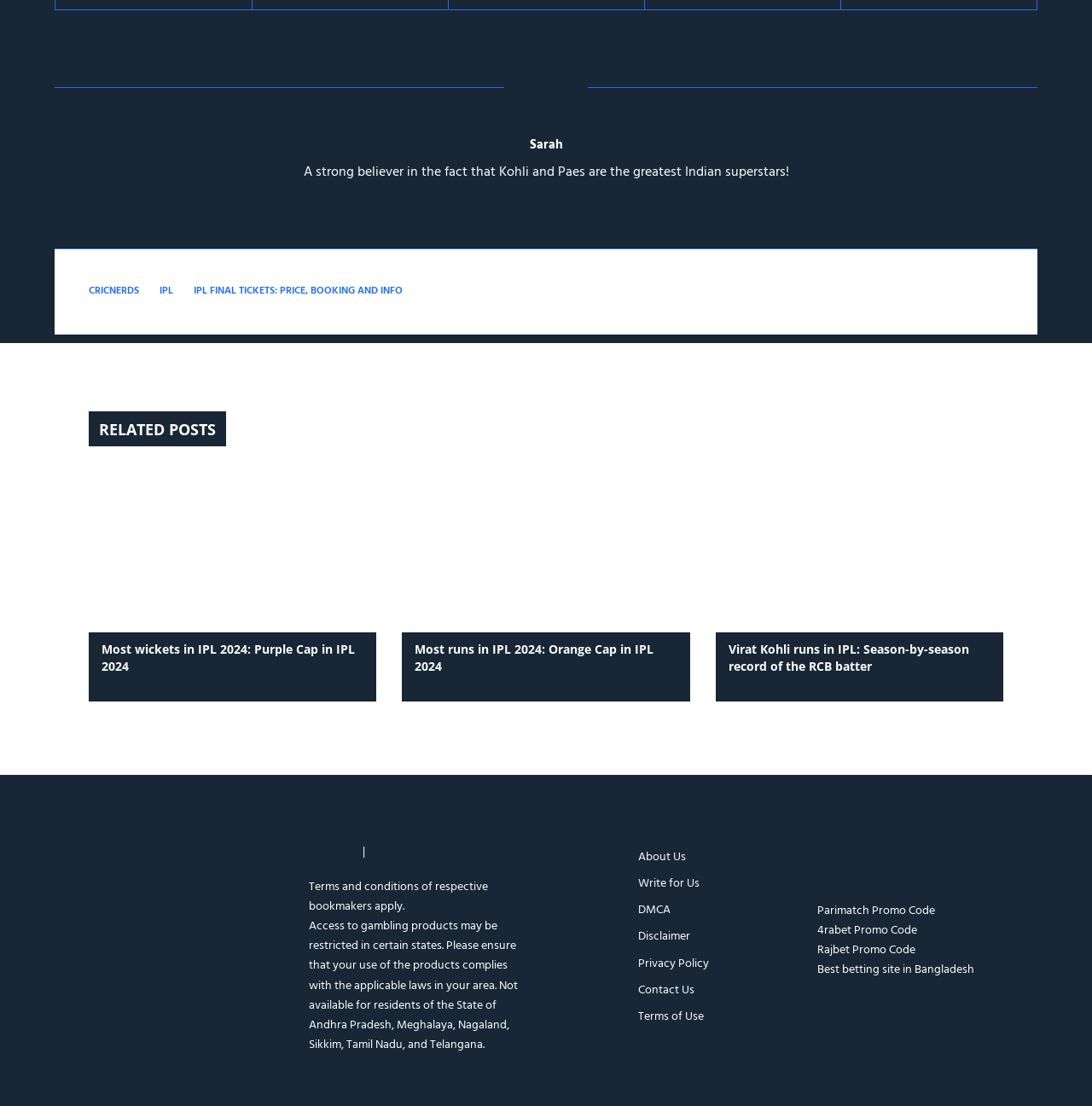Please identify the bounding box coordinates of the area that needs to be clicked to follow this instruction: "Visit the CRICNERDS page".

[0.081, 0.256, 0.127, 0.271]